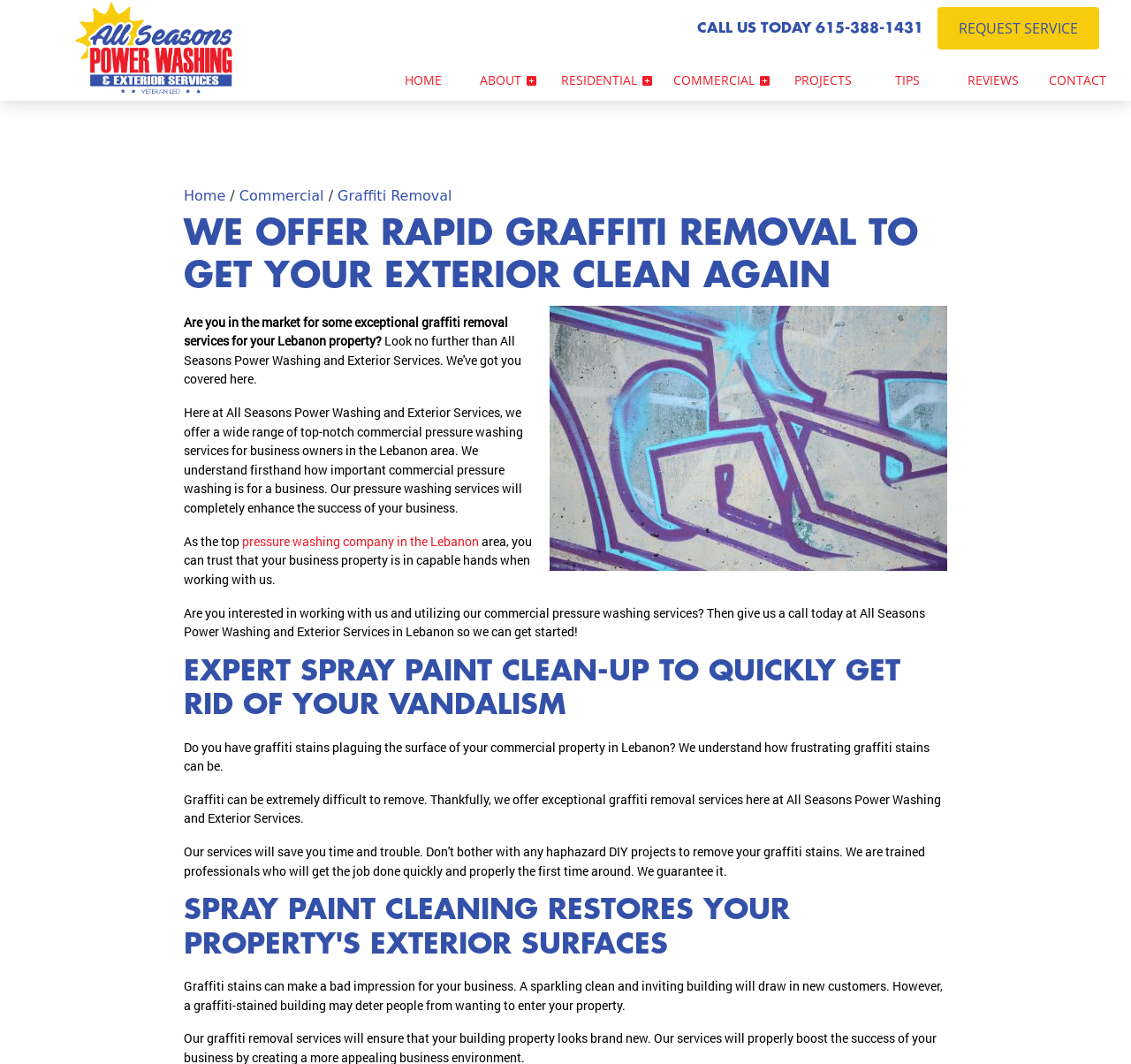Locate the bounding box coordinates of the clickable area to execute the instruction: "Request service". Provide the coordinates as four float numbers between 0 and 1, represented as [left, top, right, bottom].

[0.829, 0.007, 0.972, 0.047]